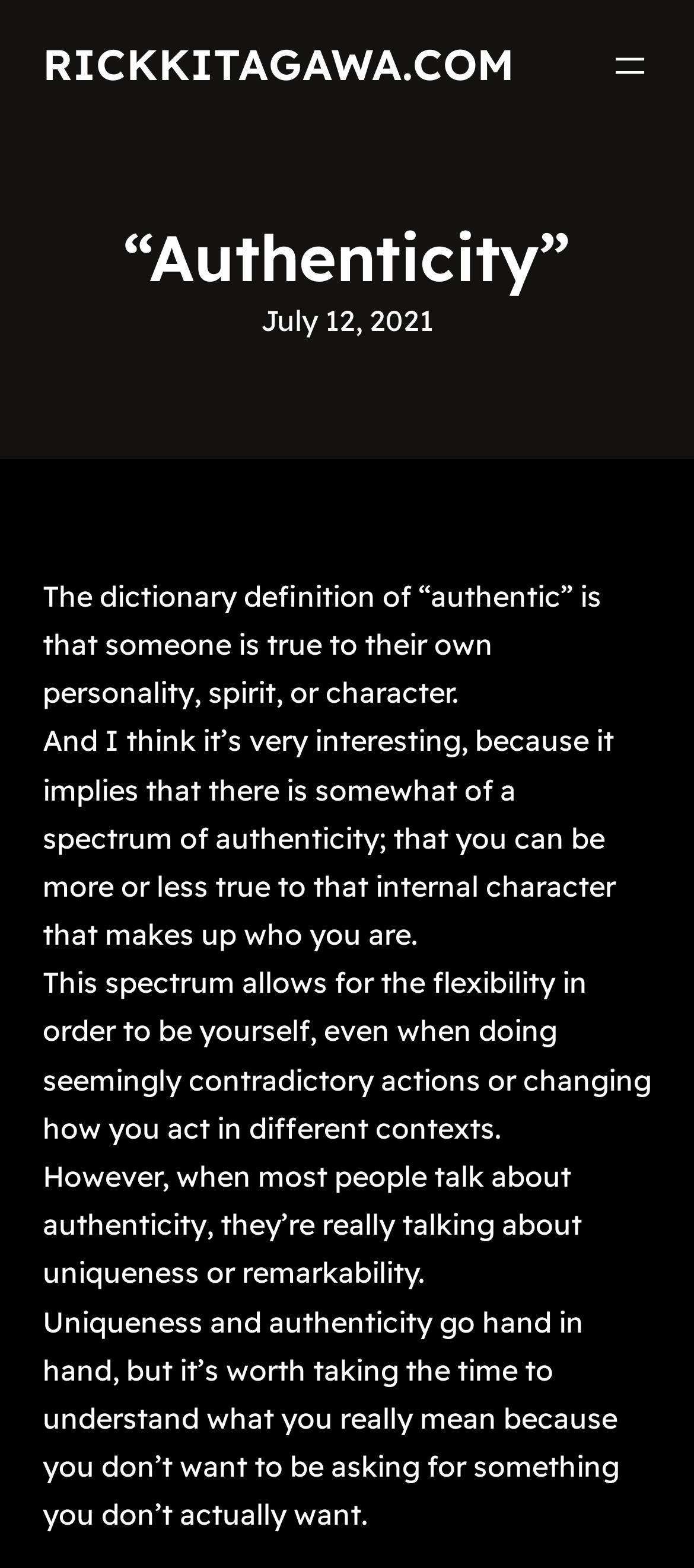What is often confused with authenticity?
Look at the image and answer with only one word or phrase.

uniqueness or remarkability